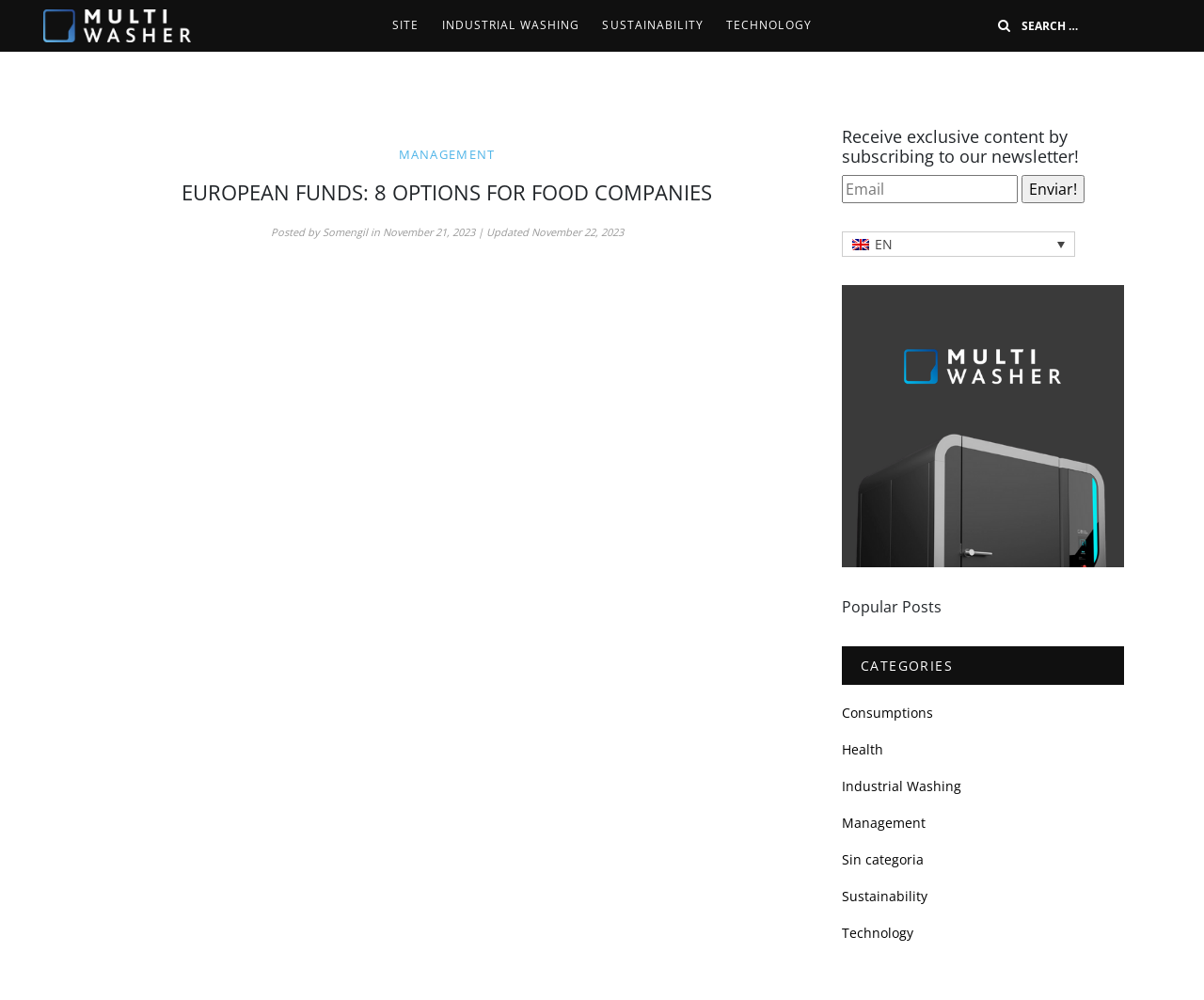Locate the bounding box of the UI element defined by this description: "name="s" placeholder="Search …"". The coordinates should be given as four float numbers between 0 and 1, formatted as [left, top, right, bottom].

[0.839, 0.014, 0.964, 0.037]